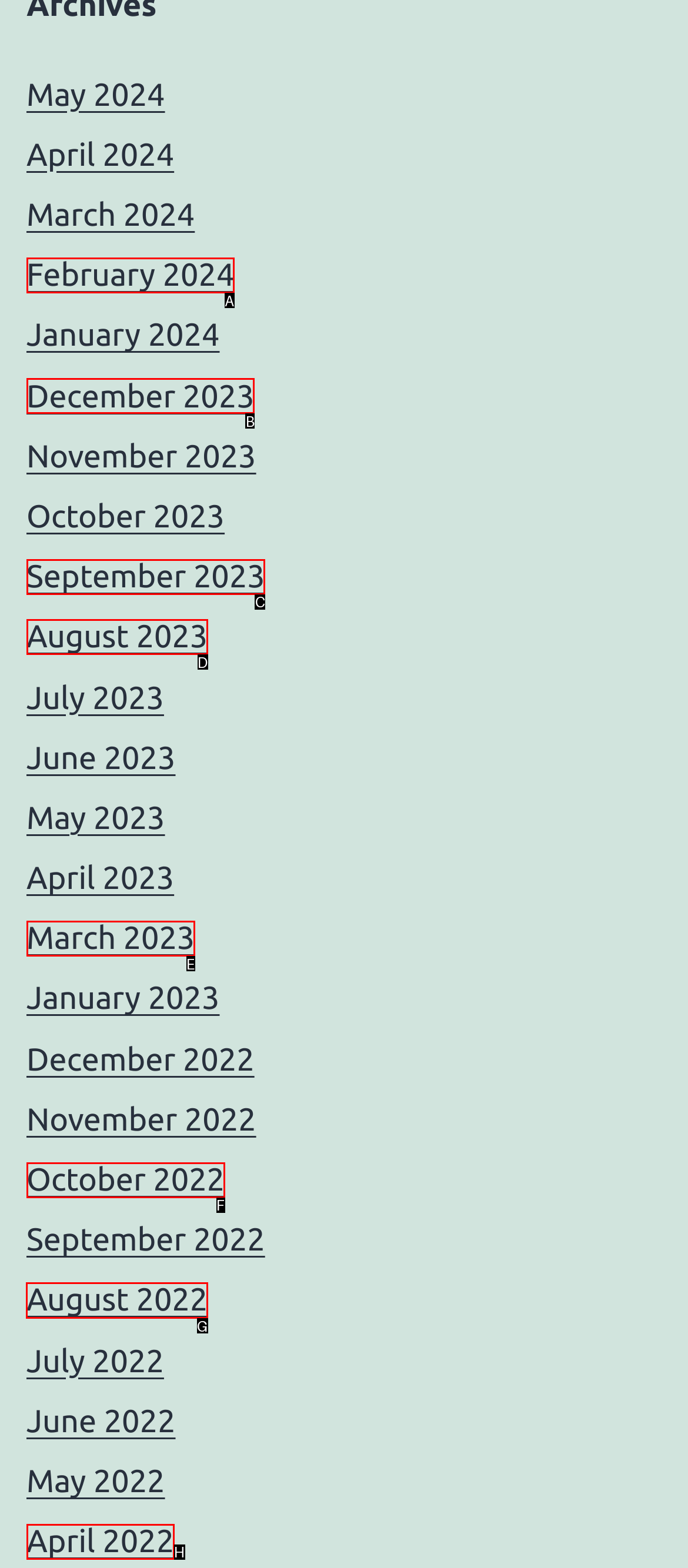Choose the HTML element you need to click to achieve the following task: check August 2022
Respond with the letter of the selected option from the given choices directly.

G